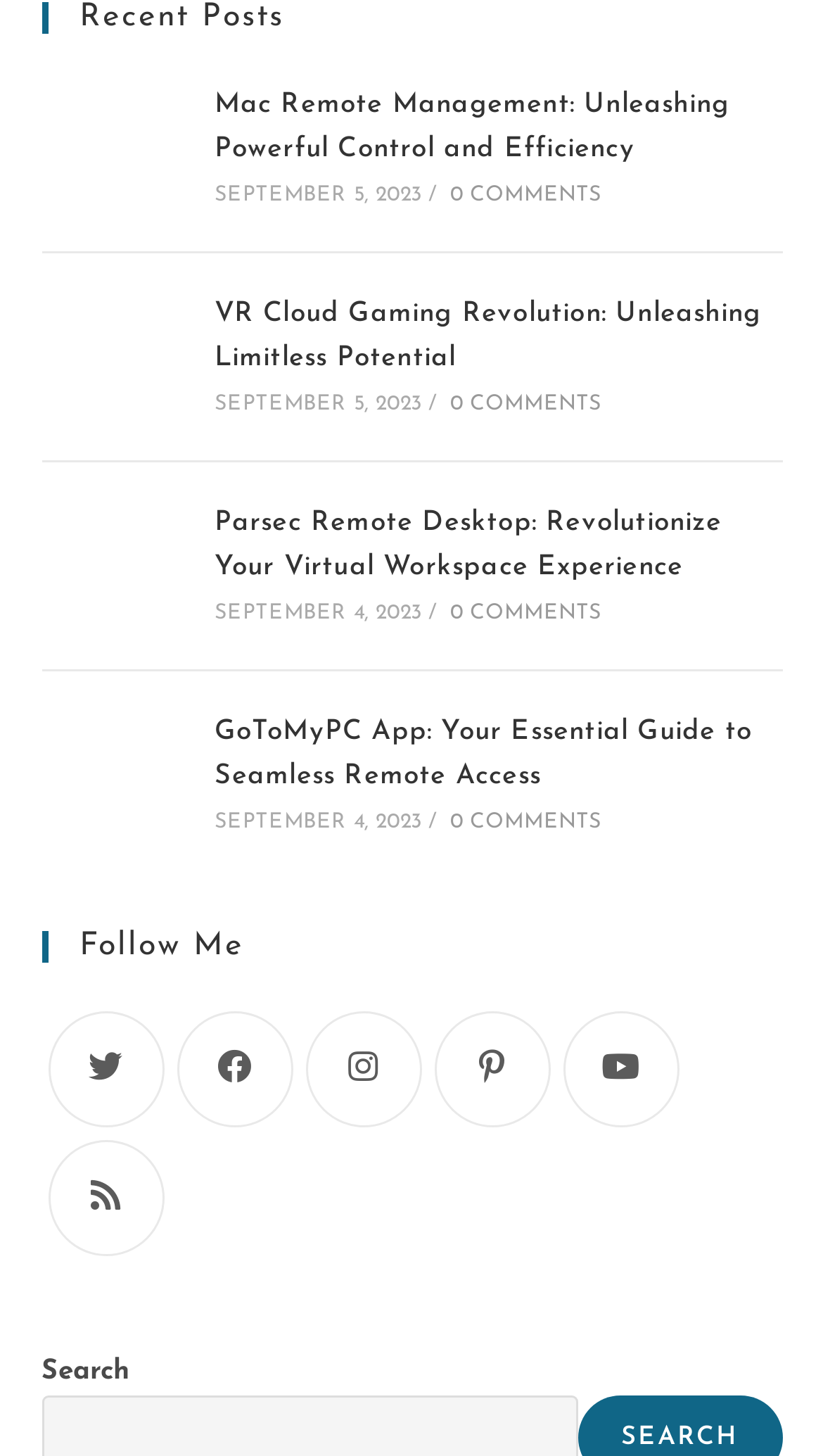Please analyze the image and give a detailed answer to the question:
What is the title of the first post?

I looked at the title of the first post under the 'Recent Posts' heading, and it is 'Mac Remote Management: Unleashing Powerful Control and Efficiency'.